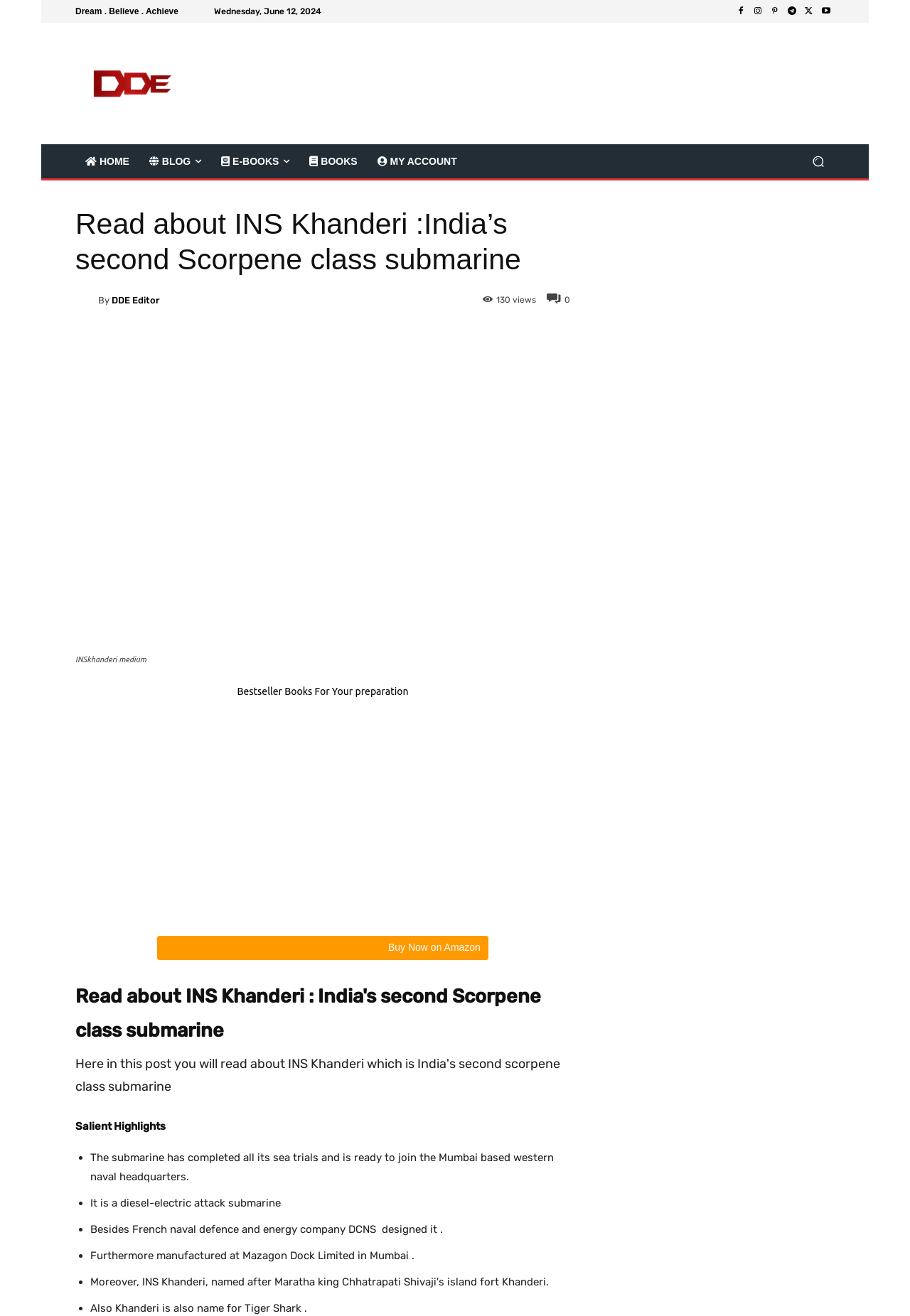Determine the title of the webpage and give its text content.

Read about INS Khanderi :India’s second Scorpene class submarine